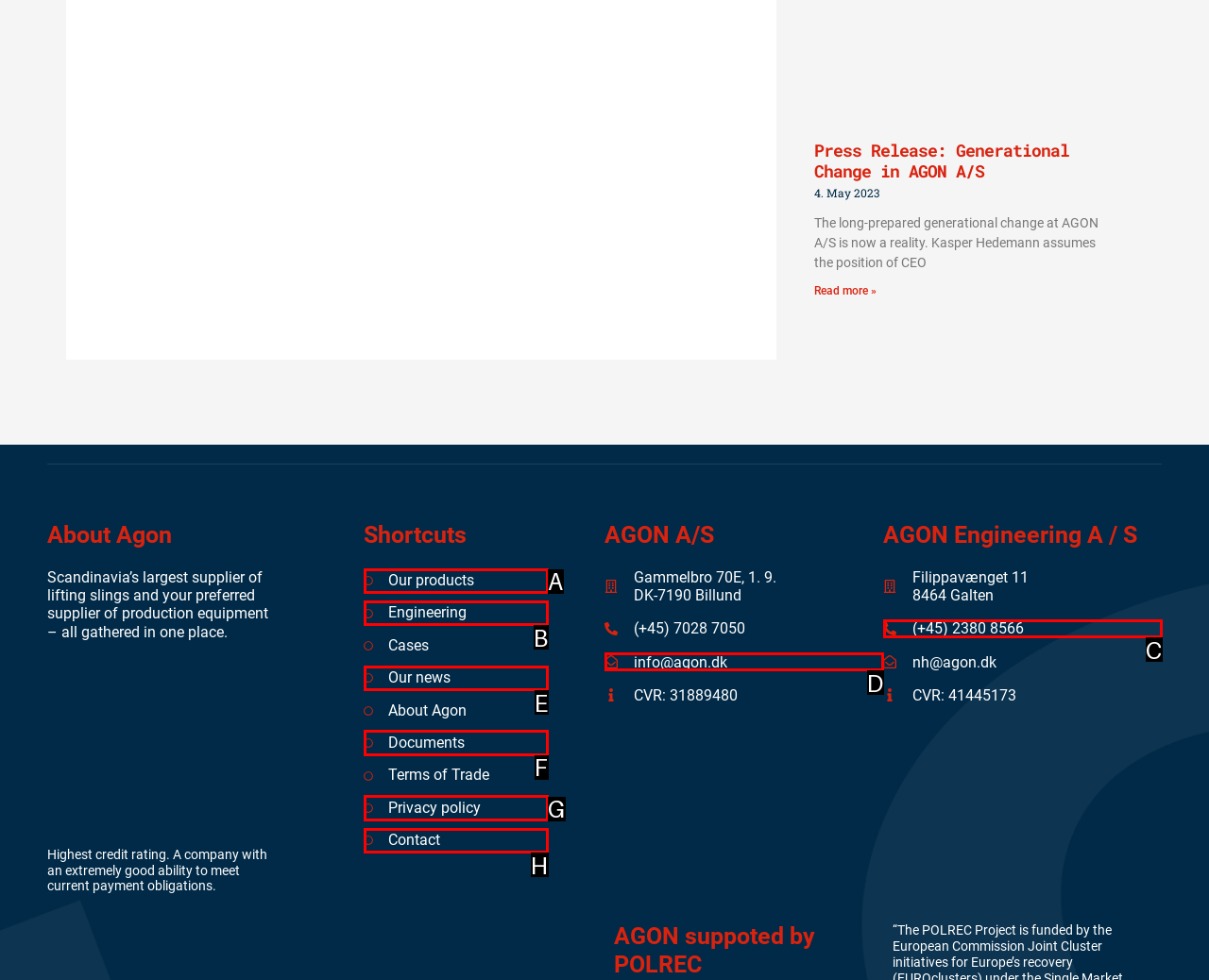Which option is described as follows: Contact
Answer with the letter of the matching option directly.

H